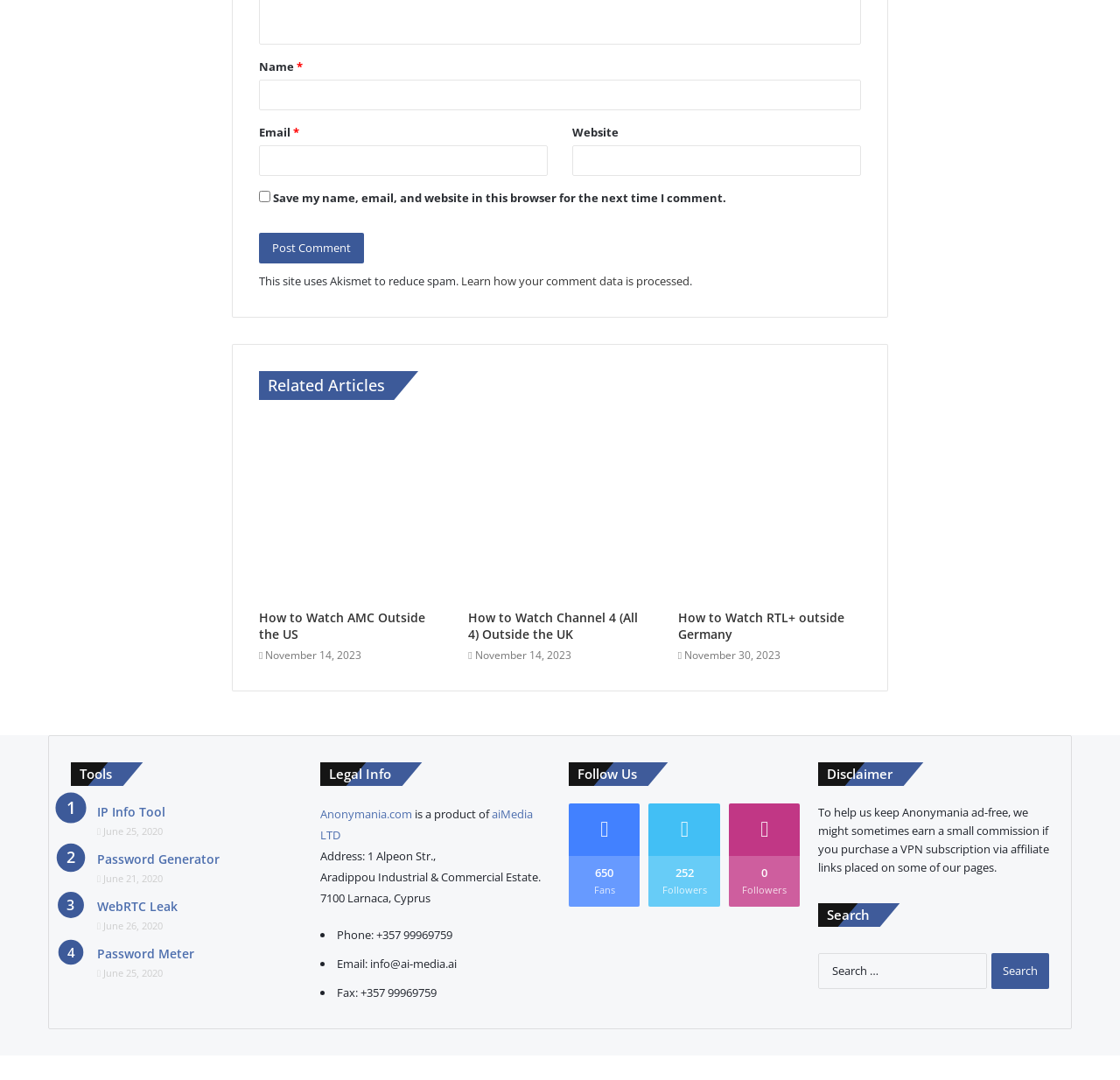Highlight the bounding box of the UI element that corresponds to this description: "VPN Rating Criteria".

[0.813, 0.966, 0.901, 0.978]